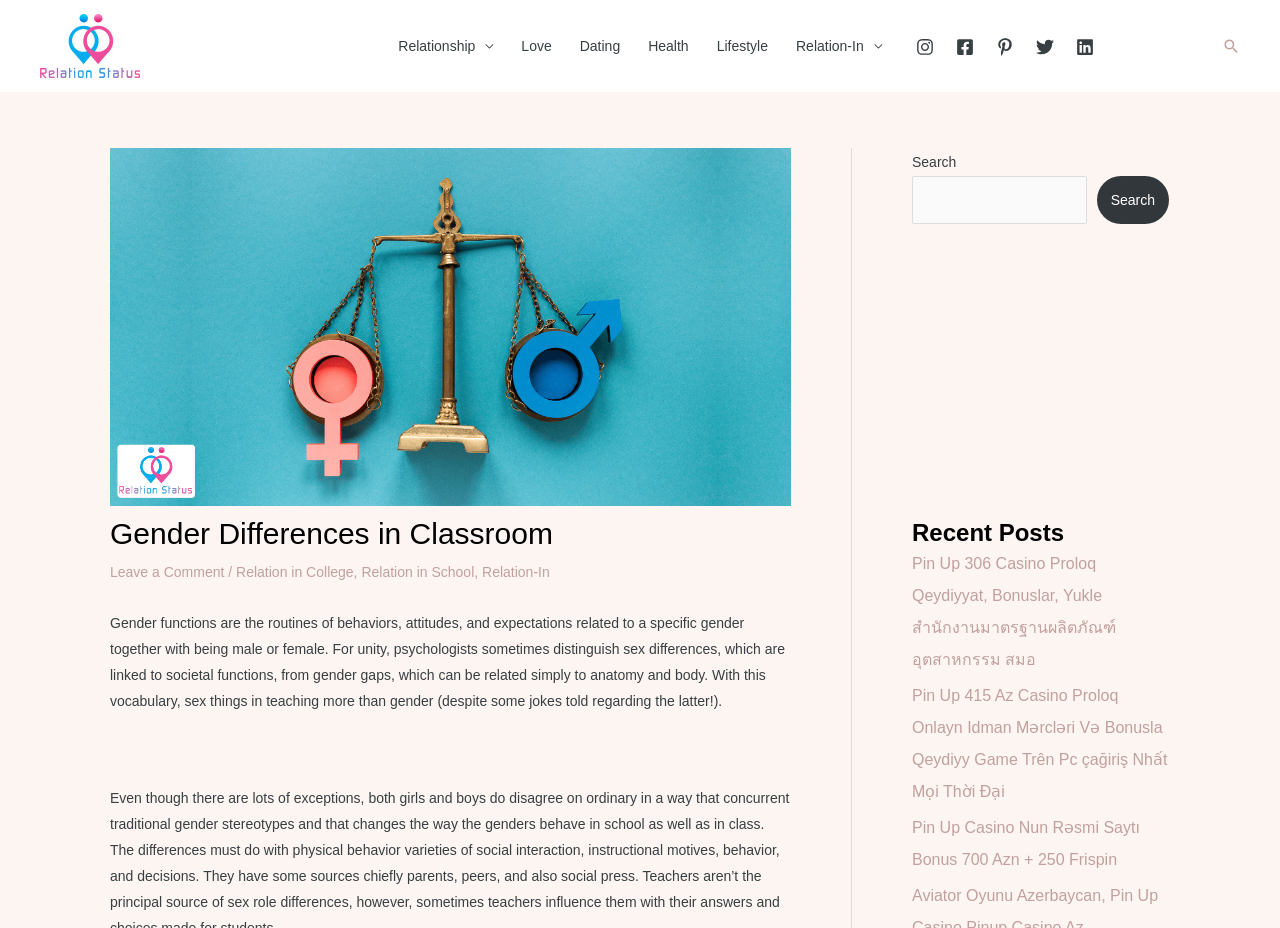Determine the bounding box coordinates of the UI element that matches the following description: "Relationship". The coordinates should be four float numbers between 0 and 1 in the format [left, top, right, bottom].

[0.3, 0.012, 0.396, 0.087]